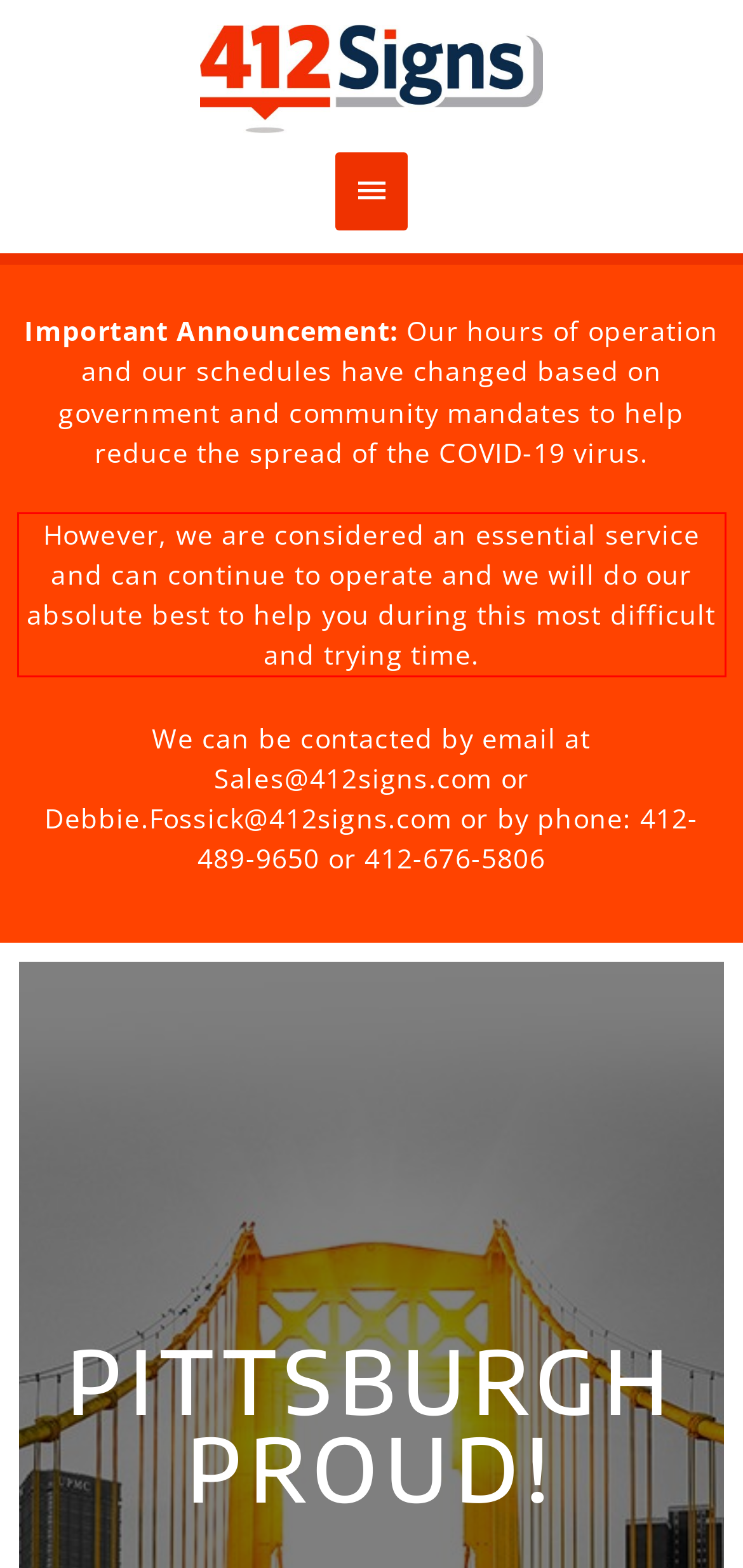Please identify the text within the red rectangular bounding box in the provided webpage screenshot.

However, we are considered an essential service and can continue to operate and we will do our absolute best to help you during this most difficult and trying time.